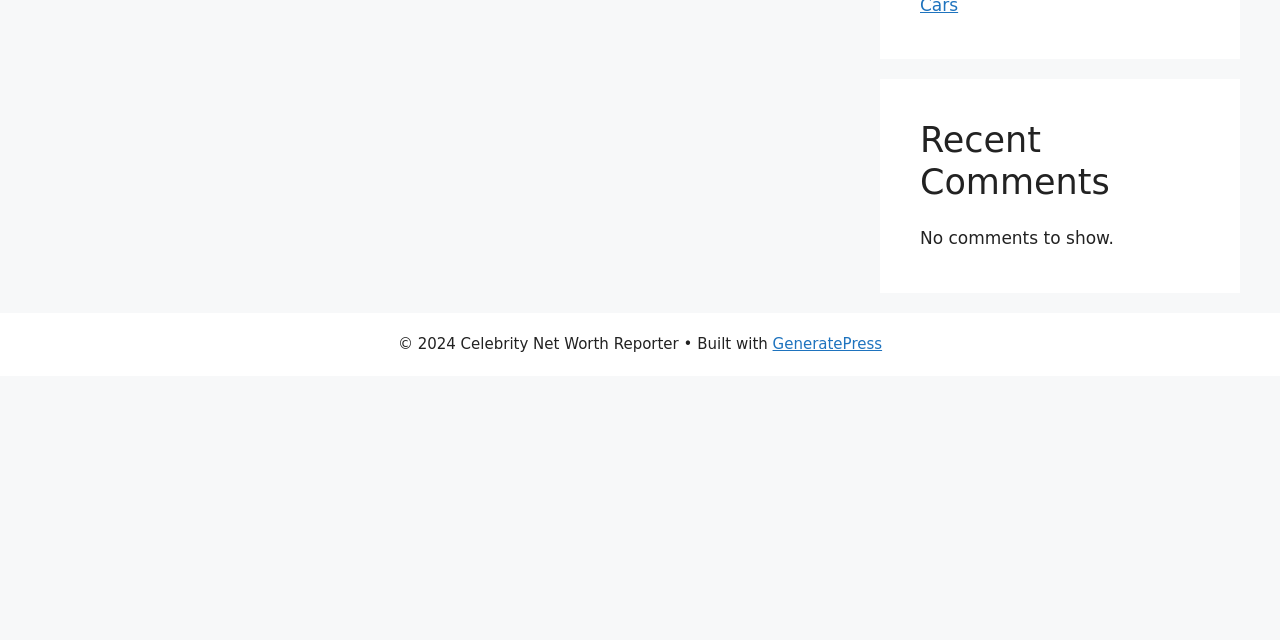From the webpage screenshot, identify the region described by GeneratePress. Provide the bounding box coordinates as (top-left x, top-left y, bottom-right x, bottom-right y), with each value being a floating point number between 0 and 1.

[0.604, 0.524, 0.689, 0.552]